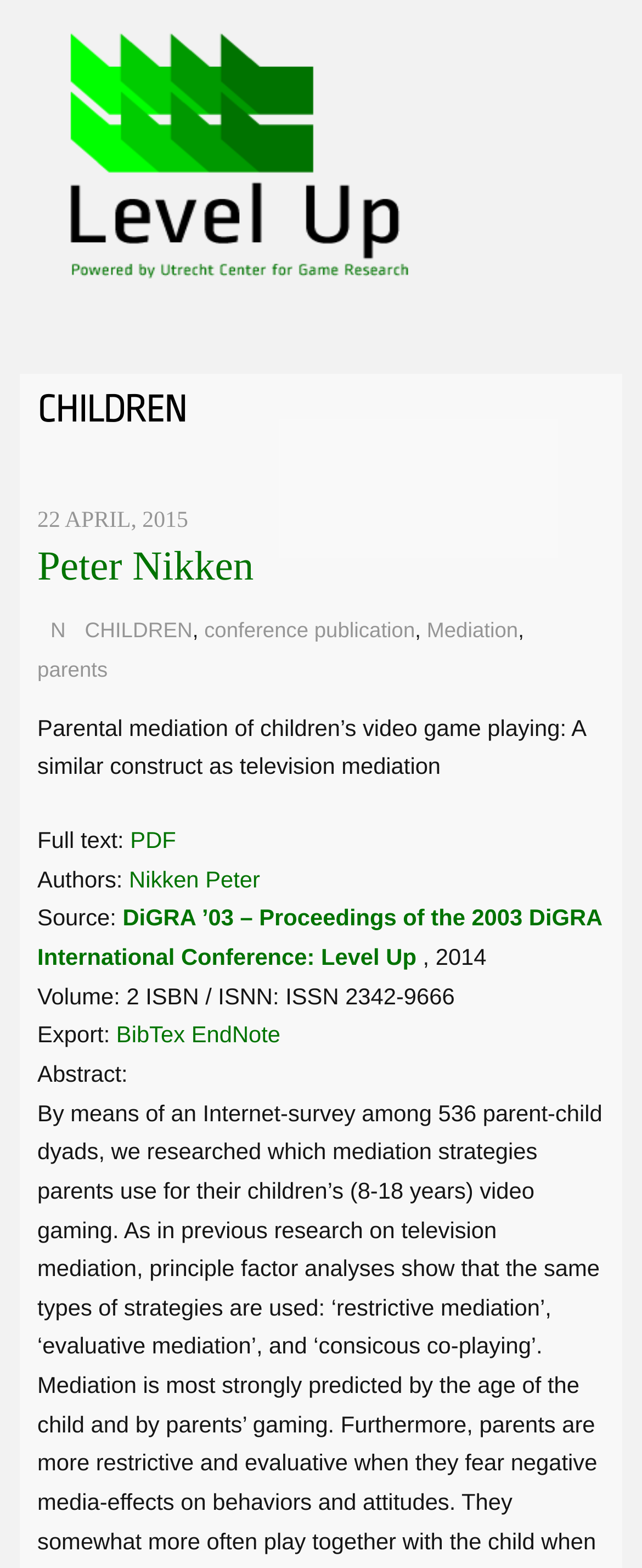Please find the bounding box coordinates of the element that must be clicked to perform the given instruction: "View the author's profile". The coordinates should be four float numbers from 0 to 1, i.e., [left, top, right, bottom].

[0.201, 0.552, 0.405, 0.569]